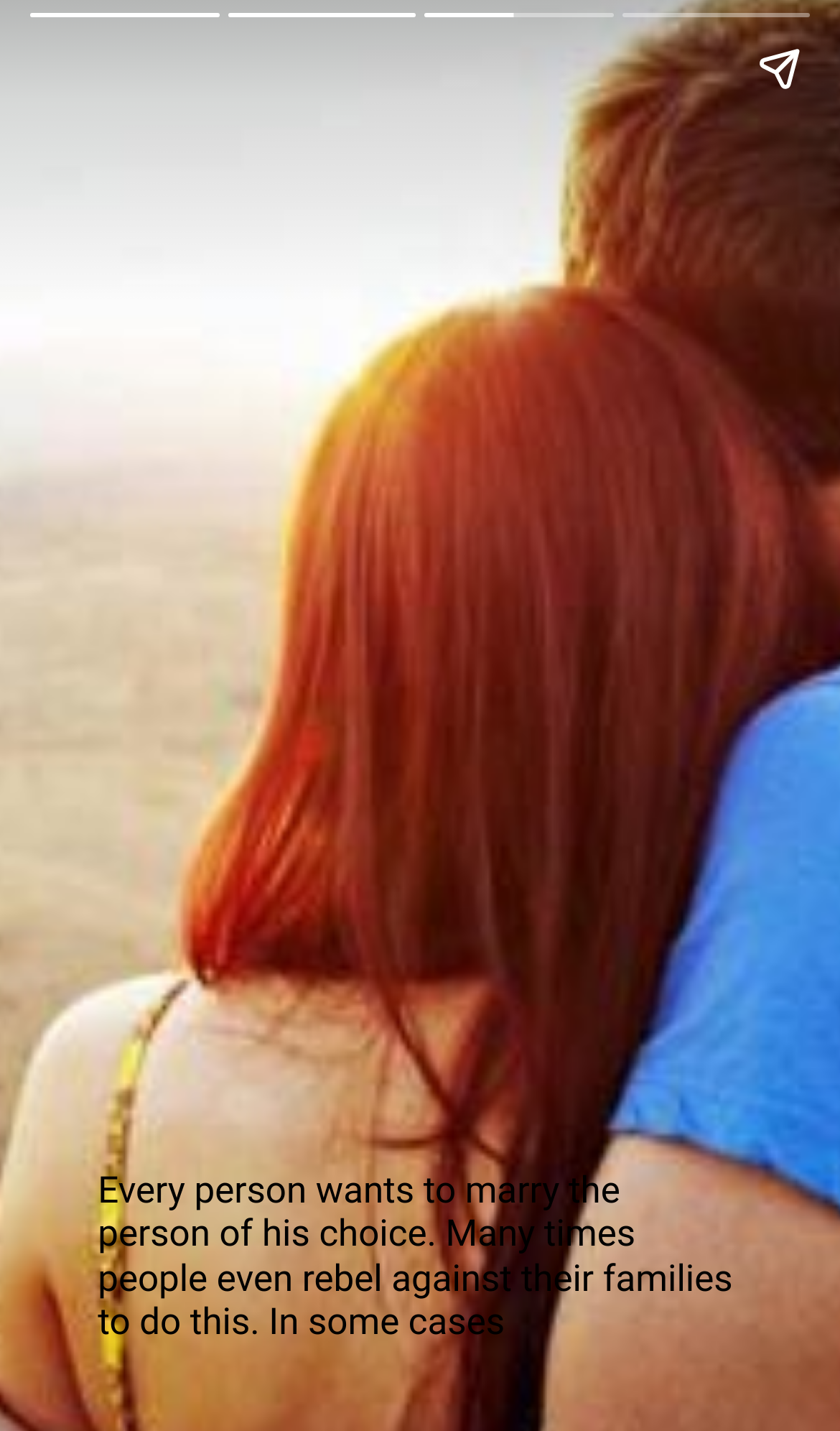Identify the bounding box for the given UI element using the description provided. Coordinates should be in the format (top-left x, top-left y, bottom-right x, bottom-right y) and must be between 0 and 1. Here is the description: Social Media

None